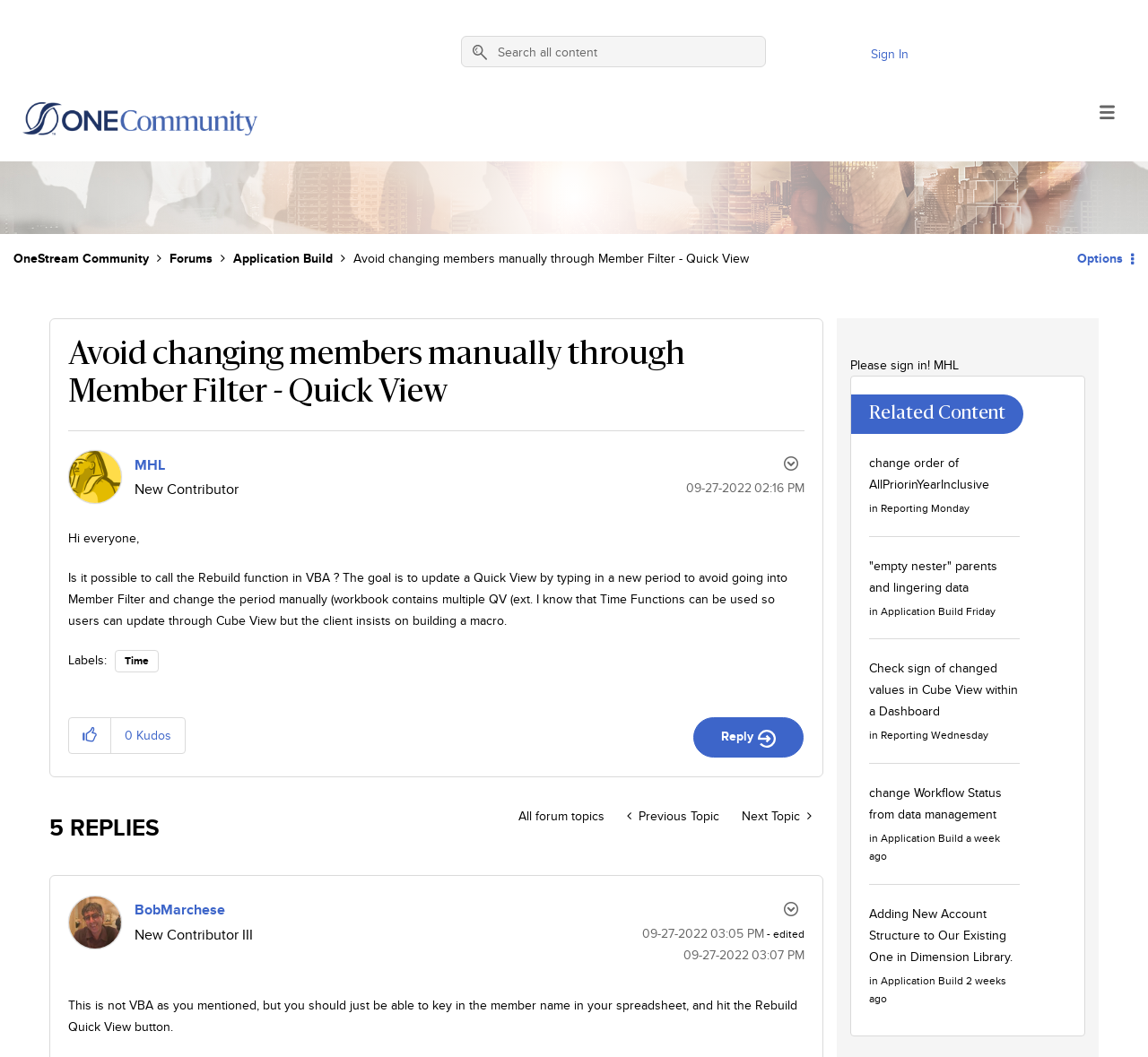What is the name of the community?
Based on the visual content, answer with a single word or a brief phrase.

OneStream Community